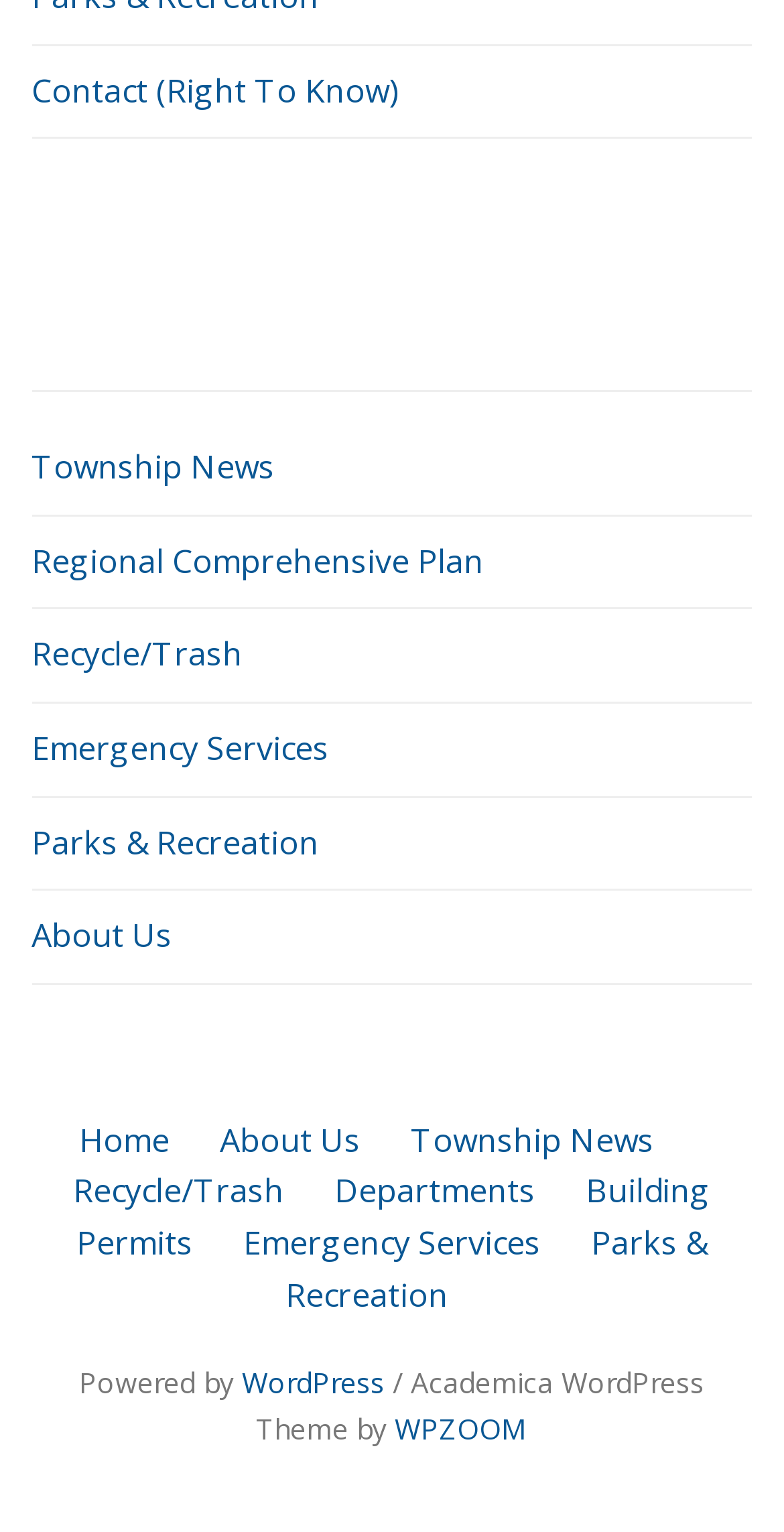How many links are there on the top?
Using the picture, provide a one-word or short phrase answer.

6